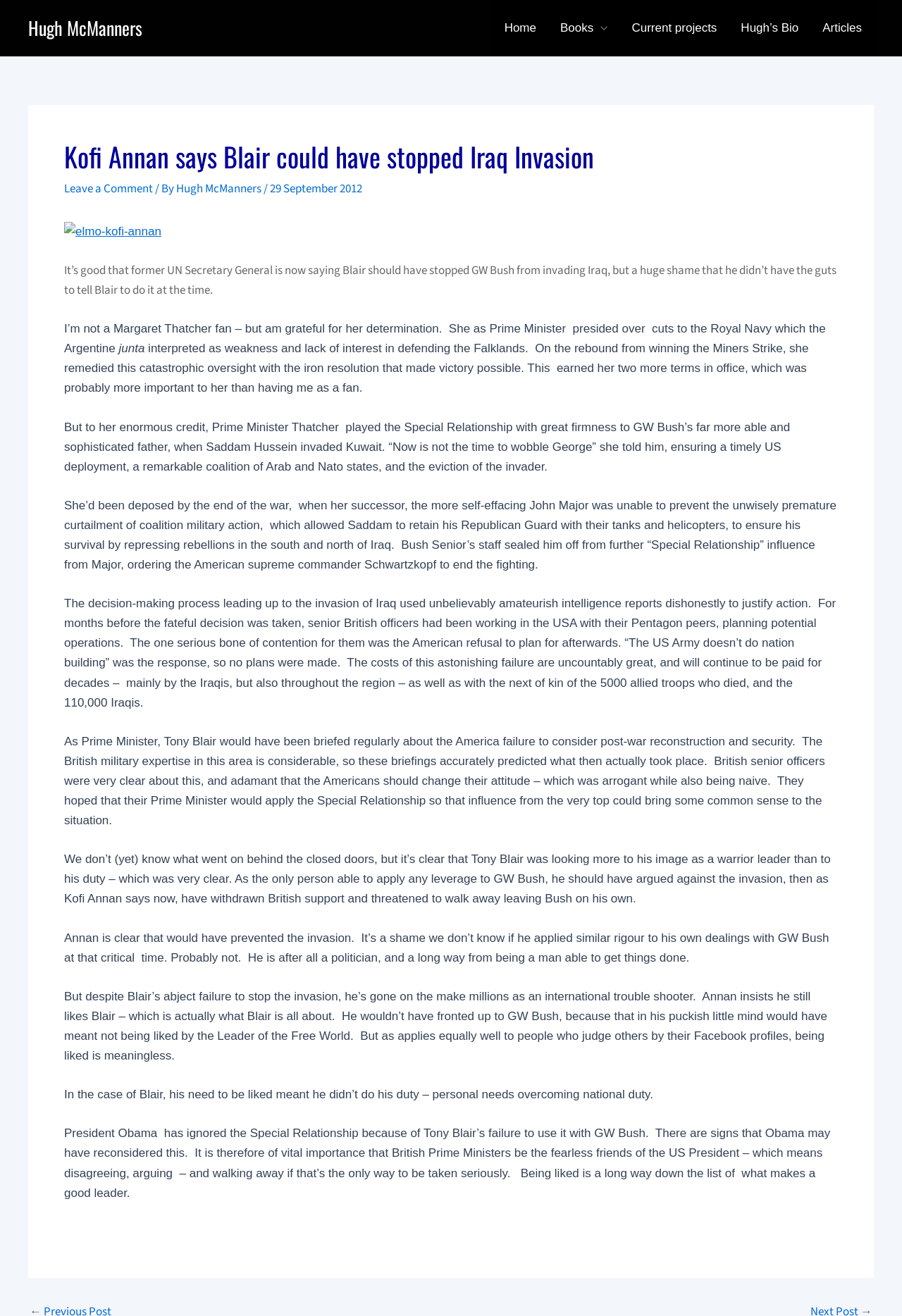Please indicate the bounding box coordinates of the element's region to be clicked to achieve the instruction: "Click on the 'Articles' link". Provide the coordinates as four float numbers between 0 and 1, i.e., [left, top, right, bottom].

[0.899, 0.0, 0.969, 0.043]